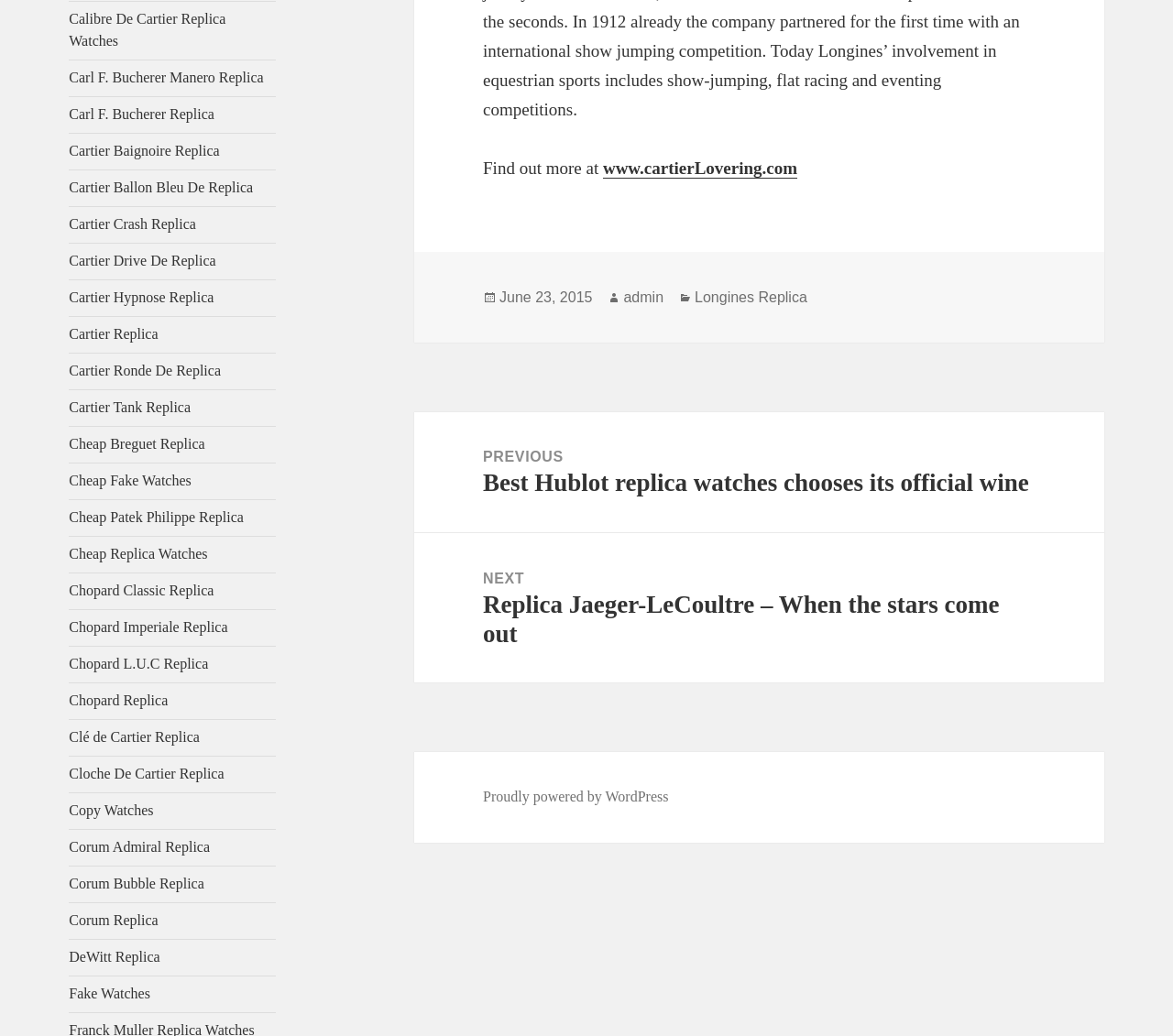Please reply with a single word or brief phrase to the question: 
How many links are there in the footer?

7